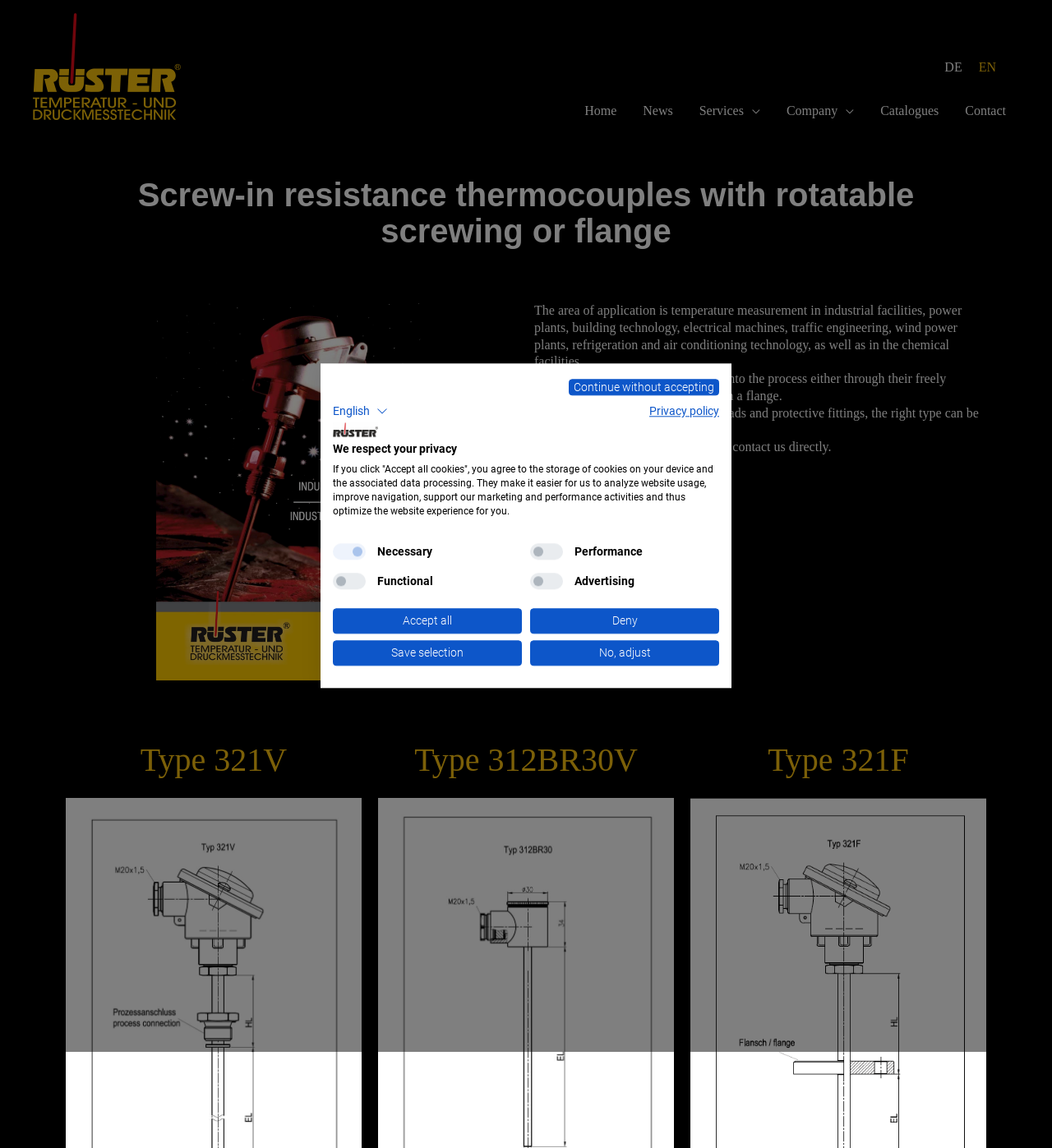Give a one-word or one-phrase response to the question:
What is the language of the website currently set to?

English